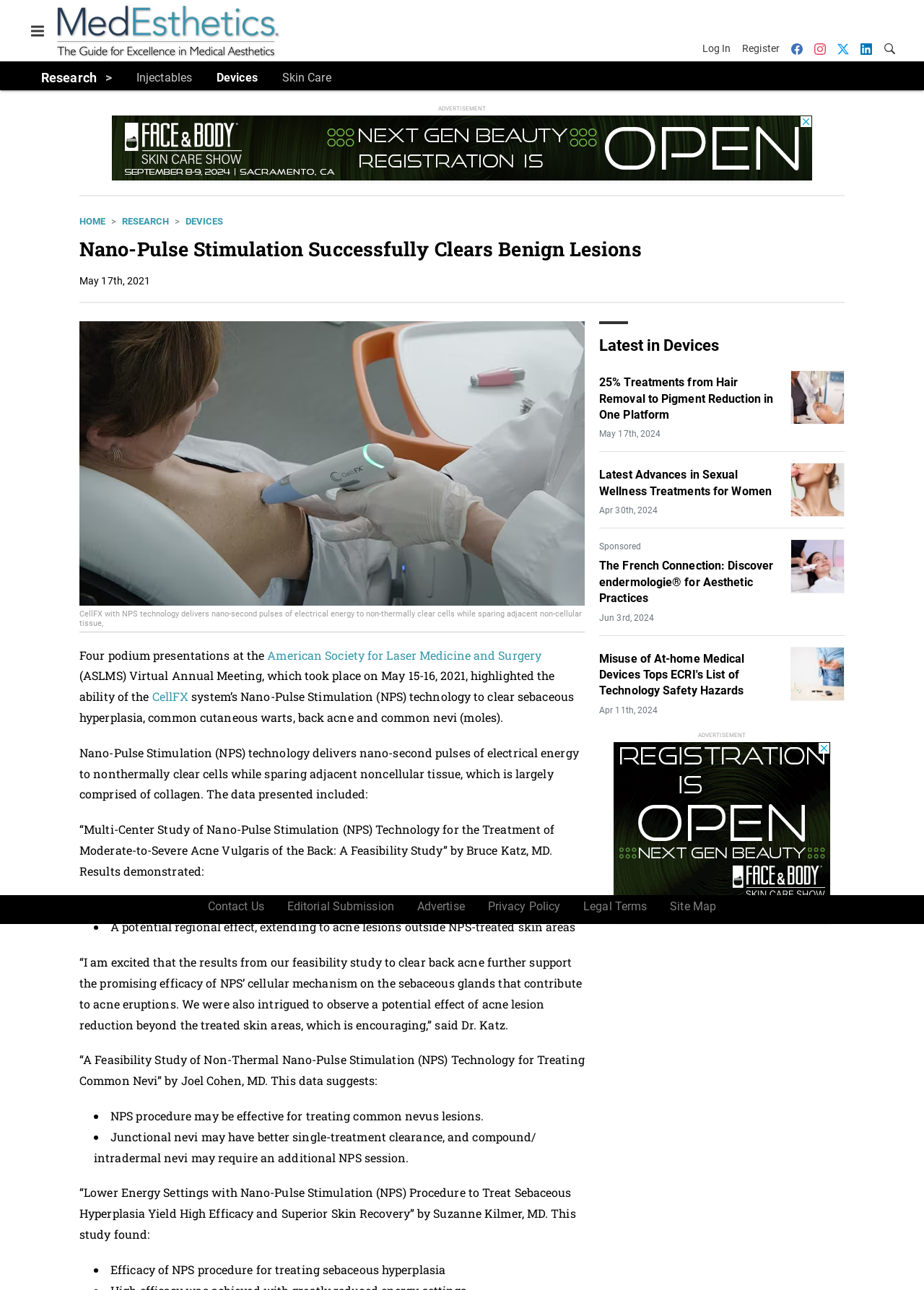Give an in-depth explanation of the webpage layout and content.

The webpage is about MedEsthetics, a platform that provides information on medical aesthetics and devices. At the top, there is a navigation menu with links to "Research", "Injectables", "Devices", and "Skin Care". Below this, there is a breadcrumb navigation bar with links to "HOME", "RESEARCH", and "DEVICES".

The main content of the page is an article titled "Nano-Pulse Stimulation Successfully Clears Benign Lesions". The article discusses the results of a study presented at the American Society for Laser Medicine and Surgery (ASLMS) Virtual Annual Meeting, which showed the effectiveness of the CellFX system's Nano-Pulse Stimulation (NPS) technology in clearing sebaceous hyperplasia, common warts, back acne, and moles.

The article is accompanied by an image of the CellFX system. The text is divided into sections, with headings and bullet points summarizing the results of the study. There are also quotes from Dr. Bruce Katz and Dr. Joel Cohen, who presented the study.

On the right side of the page, there are several sponsored content sections, each with a heading, an image, and a brief description. These sections are labeled as "Latest in Devices" and feature products or services related to medical aesthetics.

At the bottom of the page, there are links to "Contact Us", "Editorial Submission", "Advertise", "Privacy Policy", "Legal Terms", and "Site Map". There are also several social media icons, including Facebook, Instagram, Twitter, and LinkedIn.